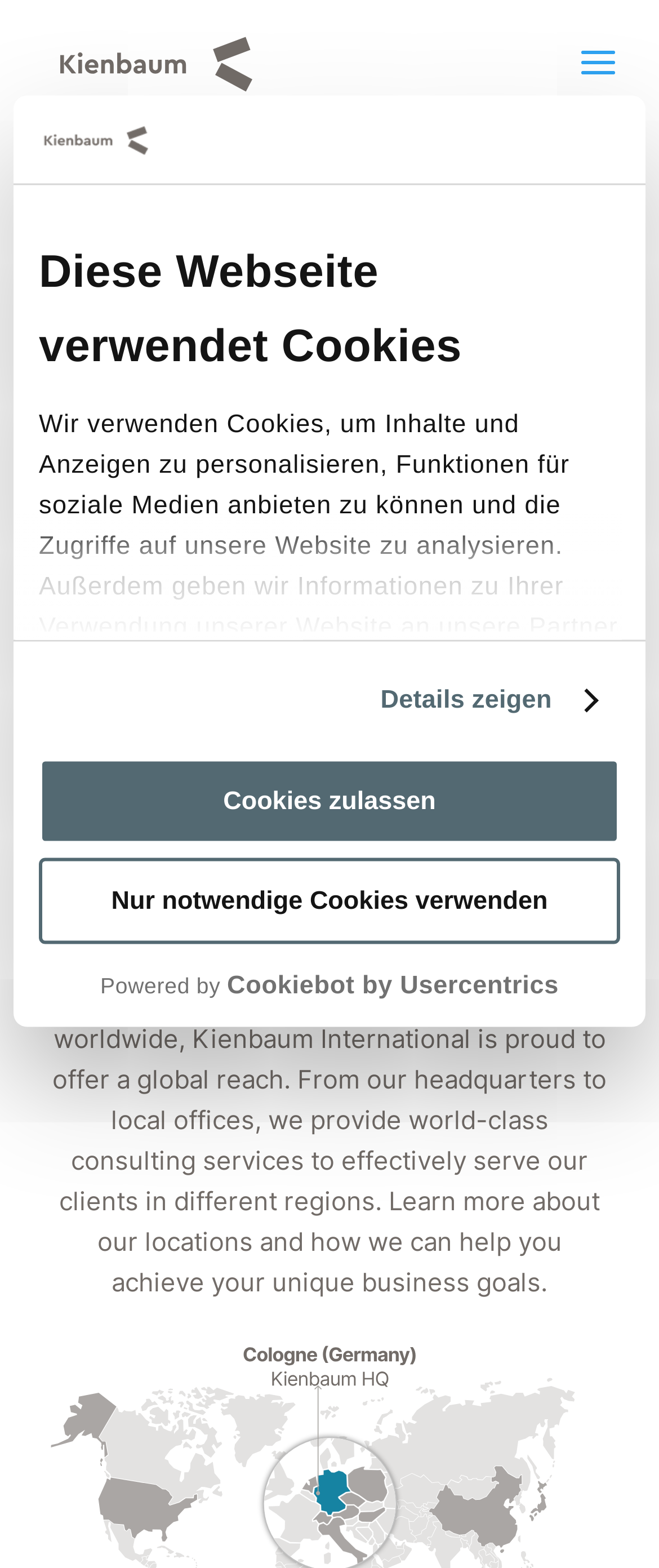Give a concise answer using only one word or phrase for this question:
How many continents does Kienbaum operate in?

4